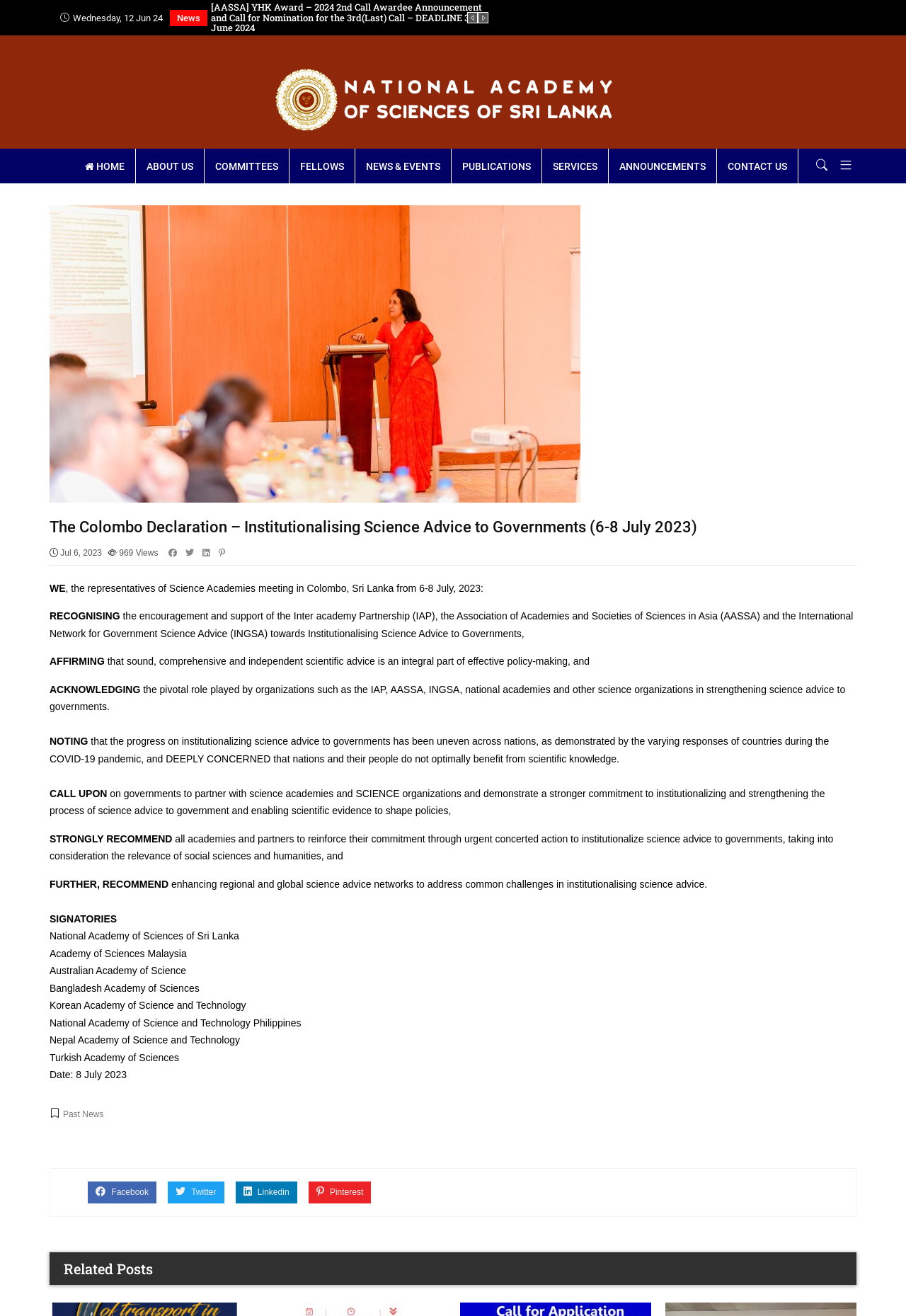Locate the bounding box coordinates of the UI element described by: "News & Events". Provide the coordinates as four float numbers between 0 and 1, formatted as [left, top, right, bottom].

[0.392, 0.113, 0.498, 0.139]